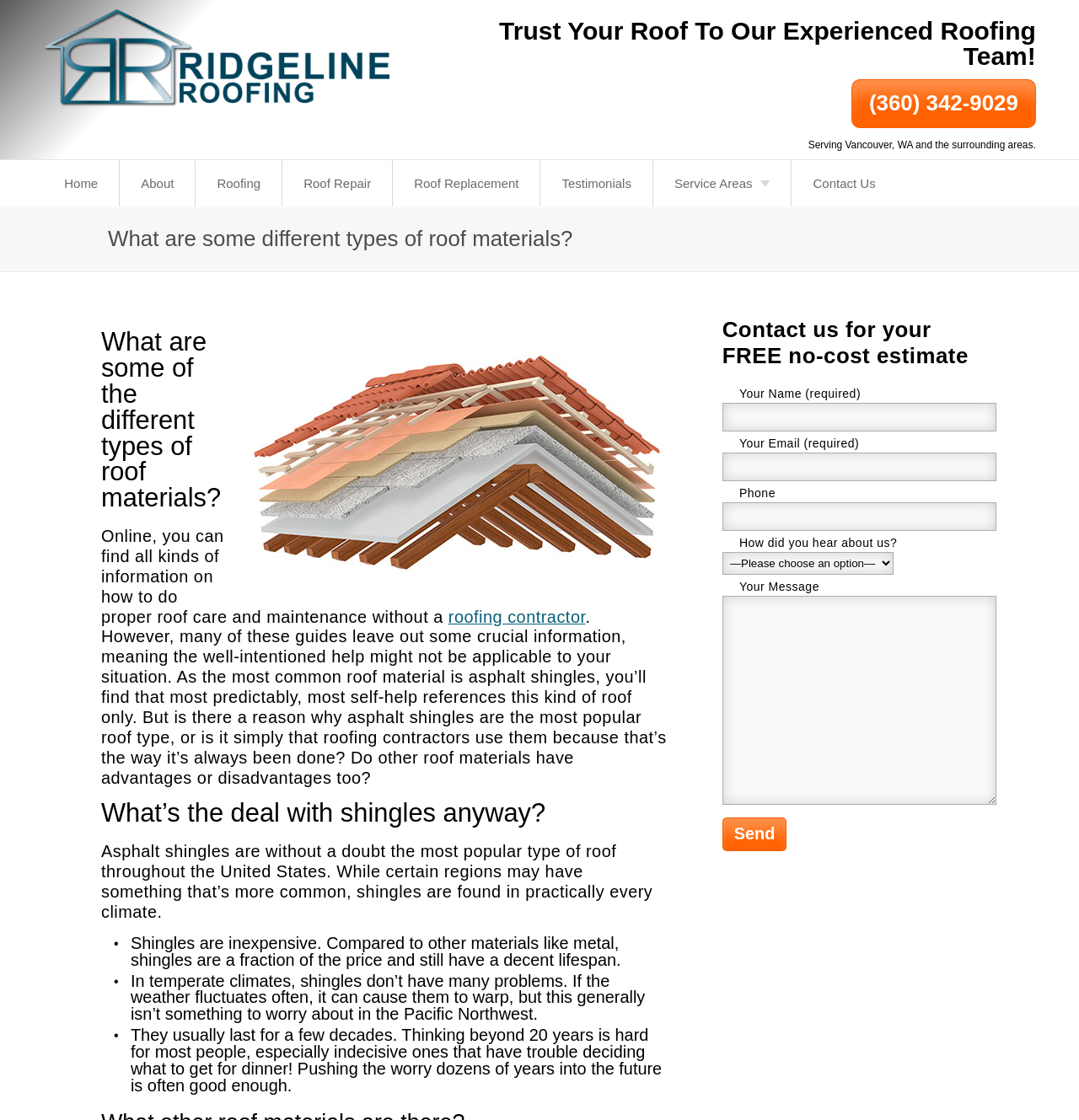What is the most popular type of roof material in the United States?
We need a detailed and exhaustive answer to the question. Please elaborate.

The webpage states that 'Asphalt shingles are without a doubt the most popular type of roof throughout the United States', which suggests that asphalt shingles are the most popular type of roof material in the country.